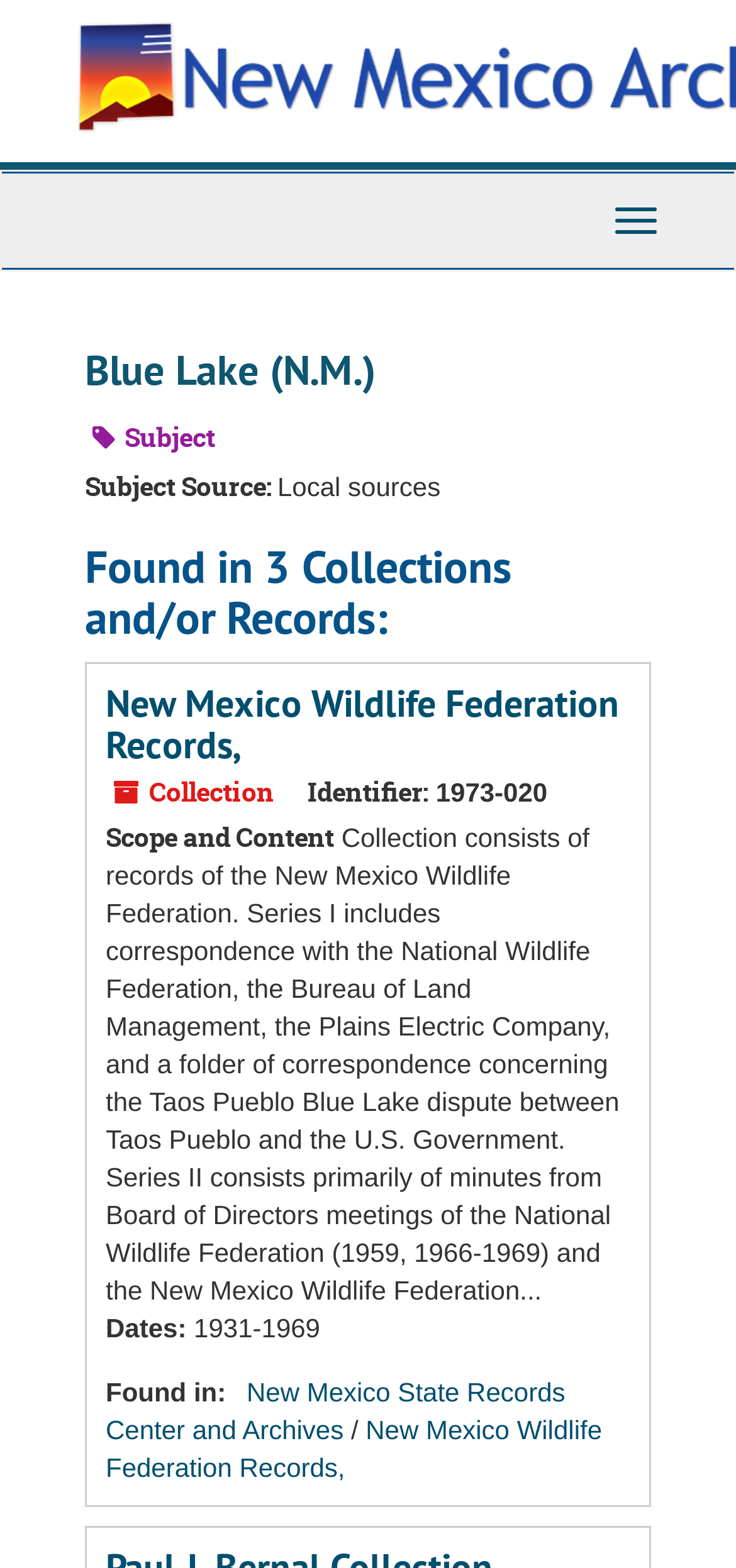Based on the visual content of the image, answer the question thoroughly: What is the subject source of this collection?

I found the answer by looking at the 'Subject Source:' label and its corresponding value 'Local sources' on the webpage.